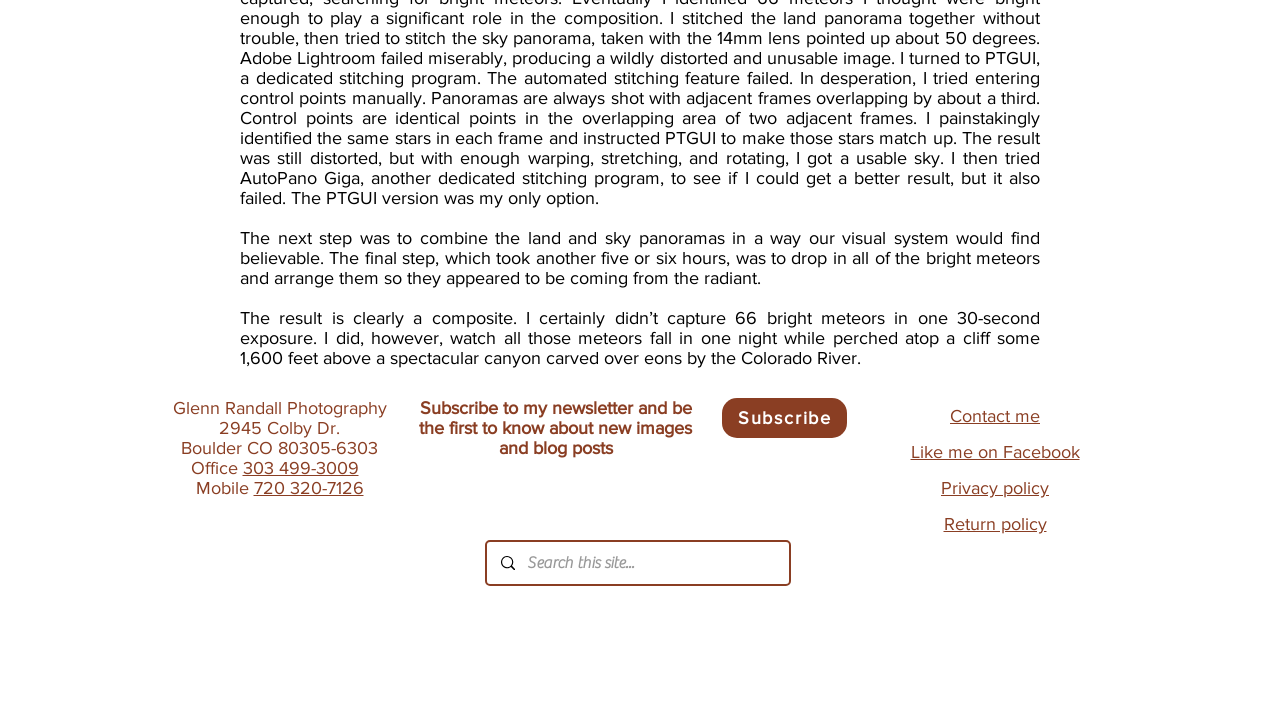Find the bounding box coordinates for the HTML element specified by: "Contact me".

[0.742, 0.575, 0.812, 0.604]